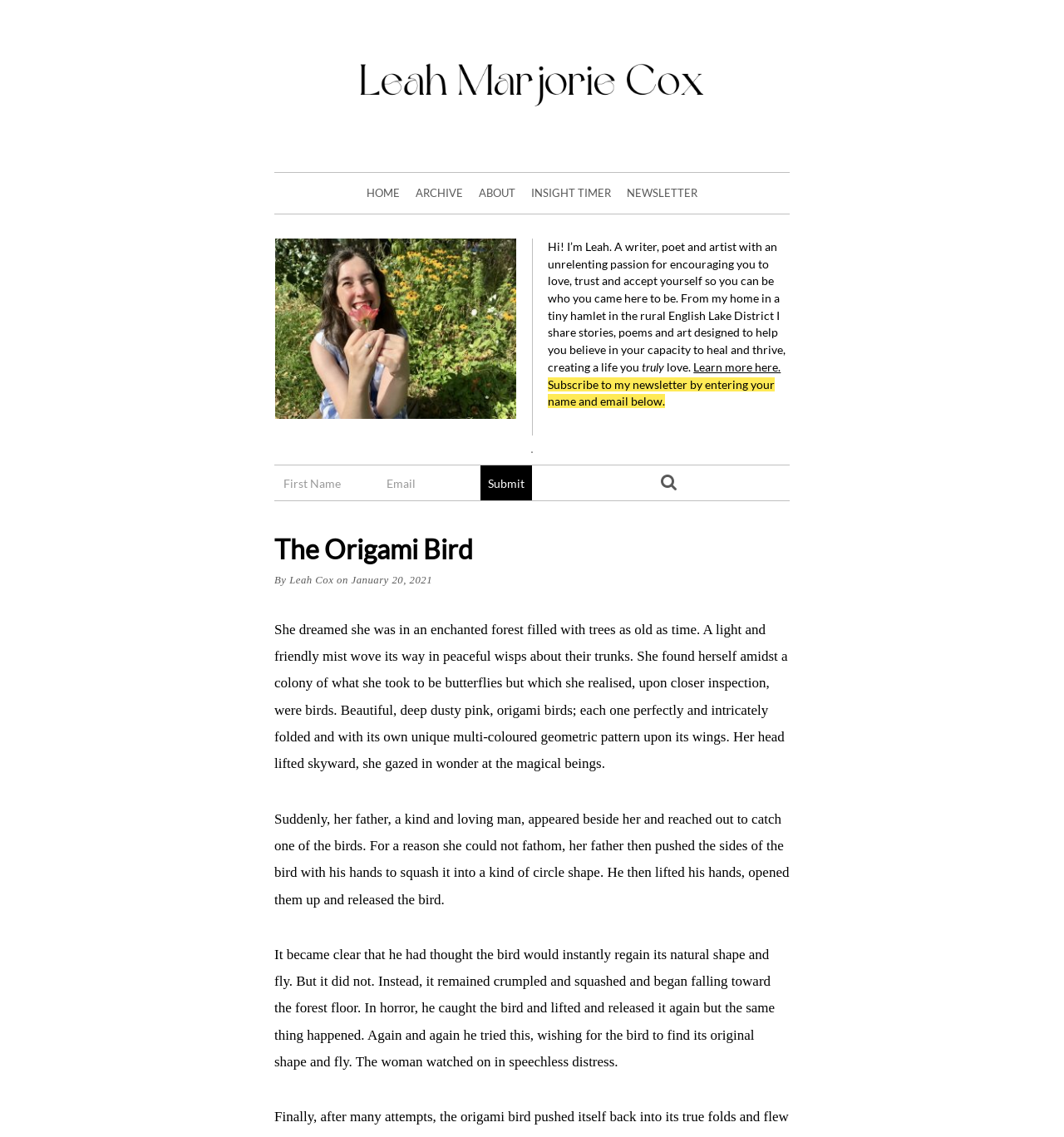Summarize the contents and layout of the webpage in detail.

The webpage is titled "The Origami Bird - Leah Marjorie Cox" and features a prominent header with the title. Below the header, there is a navigation menu with five links: "HOME", "ARCHIVE", "ABOUT", "INSIGHT TIMER", and "NEWSLETTER", arranged horizontally across the top of the page.

To the left of the navigation menu, there is a link to "Leah Marjorie Cox" accompanied by an image. Below this, there is a brief introduction to Leah, a writer, poet, and artist, who shares stories, poems, and art to help people believe in their capacity to heal and thrive.

On the right side of the page, there is a section to subscribe to Leah's newsletter, where visitors can enter their first name and email address. Below this, there is a button to submit the information.

The main content of the page is a short story about a woman who dreams of being in an enchanted forest filled with origami birds. The story is divided into three paragraphs, each describing a scene from the dream. The text is arranged in a single column, with a clear hierarchy of headings and paragraphs.

At the bottom of the page, there is a footer section with a link to Leah Cox and the date "January 20, 2021".